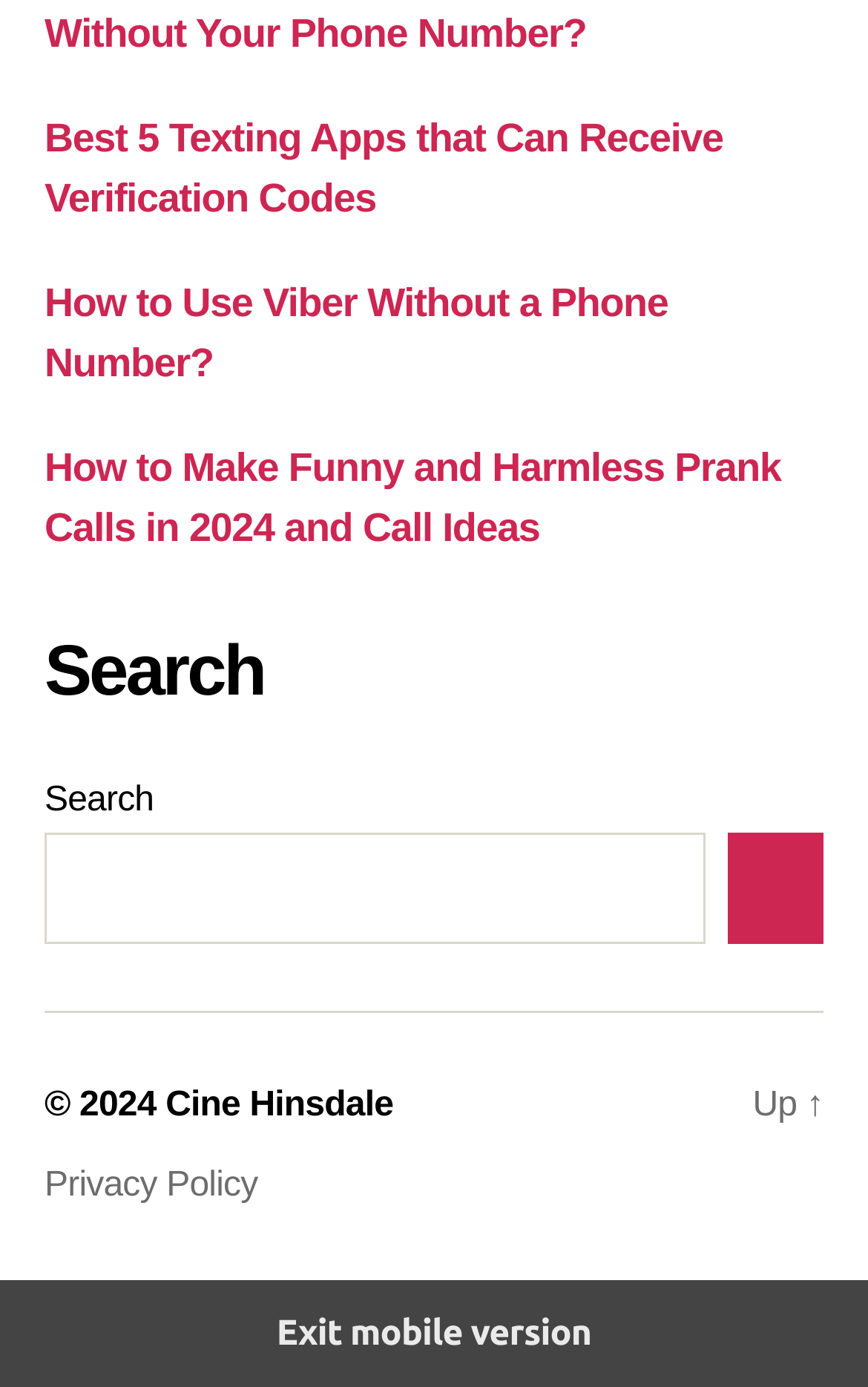Please provide a brief answer to the following inquiry using a single word or phrase:
How many links are above the search bar?

3